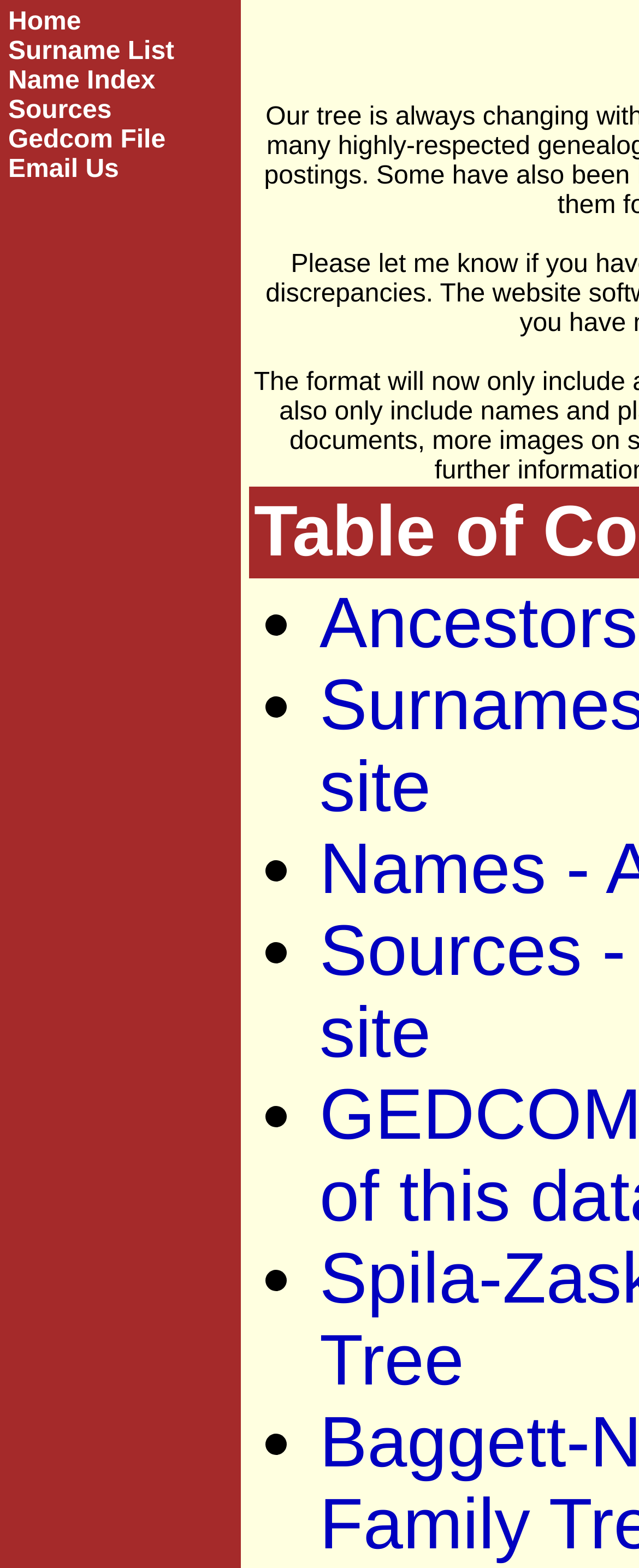Identify the first-level heading on the webpage and generate its text content.

Our Family Trees